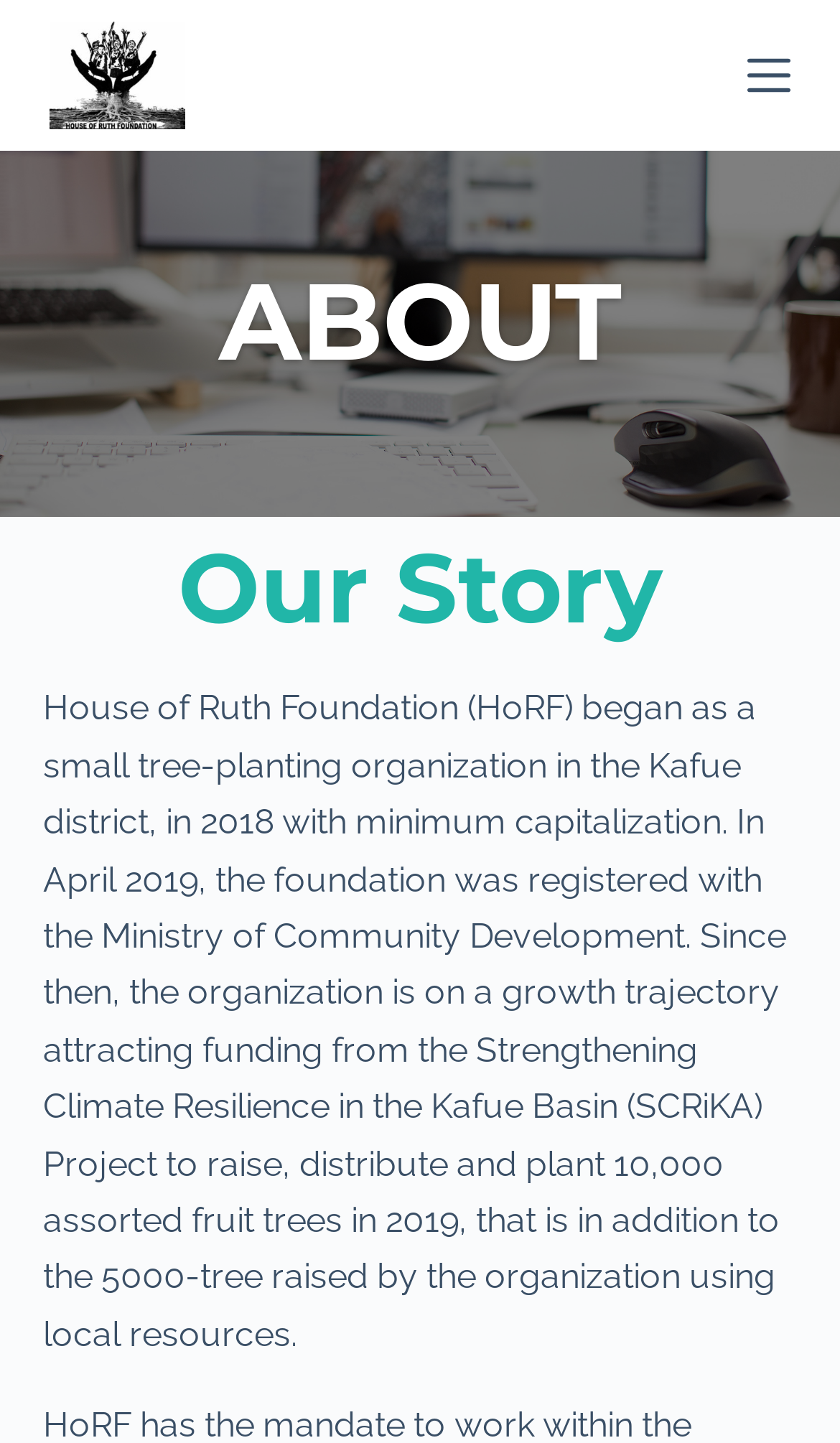Show the bounding box coordinates for the HTML element described as: "Skip to content".

[0.0, 0.0, 0.103, 0.03]